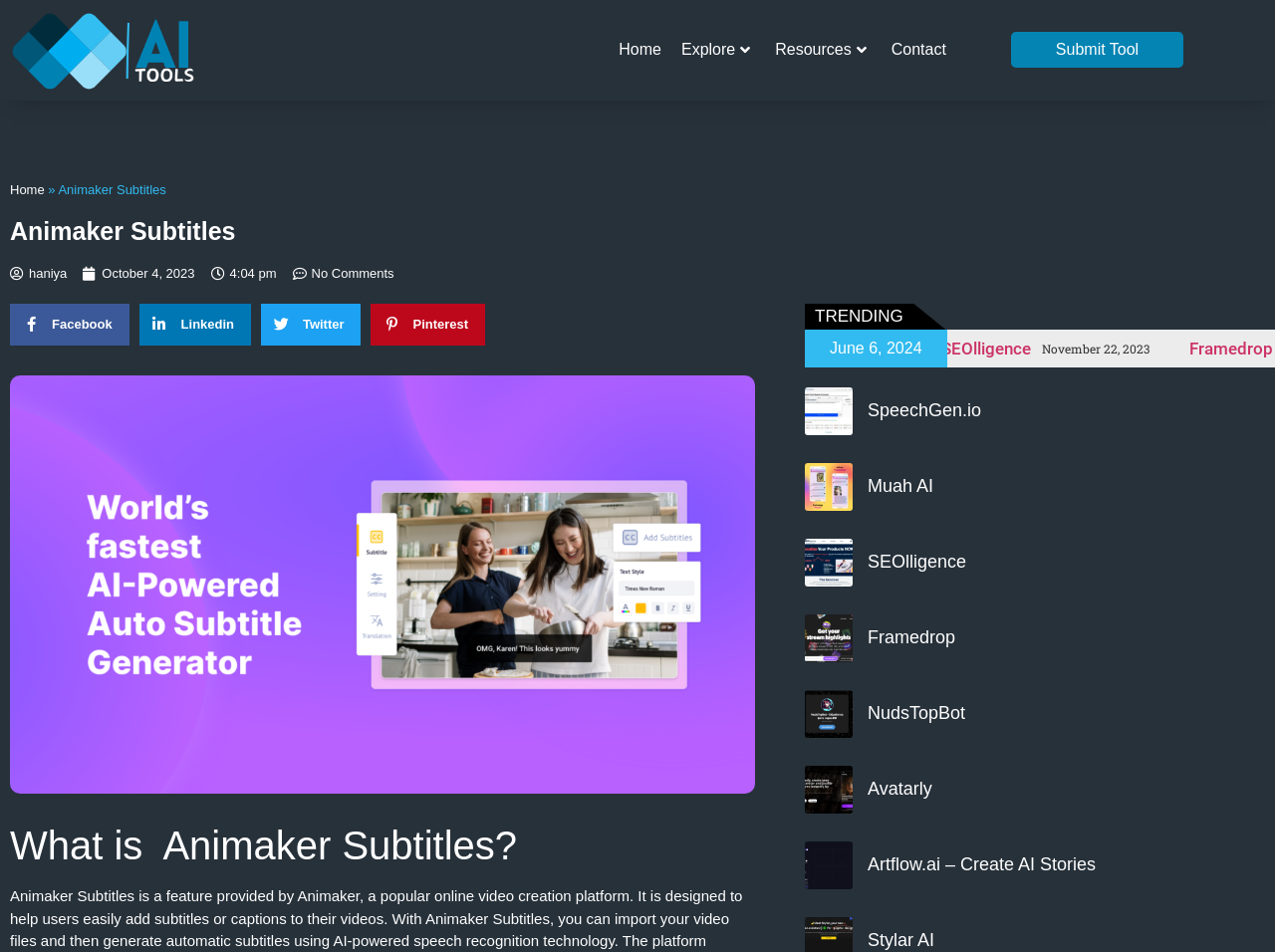Describe all the key features and sections of the webpage thoroughly.

This webpage is about Animaker Subtitles, a feature provided by Animaker, a popular online video creation platform. The page has a navigation menu at the top with links to "Home", "Explore", "Resources", and "Contact". There is also a "Submit Tool" link at the top right corner.

Below the navigation menu, there is a heading that reads "Animaker Subtitles" followed by a link to the author "haniya" and the date "October 4, 2023". There is also a "No Comments" link and a section with social media links to Facebook, Linkedin, Twitter, and Pinterest.

The main content of the page is divided into two sections. The first section has a heading "What is Animaker Subtitles?" and appears to be a descriptive text about the feature.

The second section has a heading "TRENDING" and features a list of trending topics or articles. Each topic has an image, a heading, and a link to the article. The topics include "SEOlligence", "Framedrop", "SpeechGen.io", "Muah AI", "NudsTopBot", "Avatarly", and "Artflow.ai – Create AI Stories". There is also a link to "Stylar AI" at the bottom of the list.

Overall, the page appears to be a blog or article page that provides information about Animaker Subtitles and features a list of trending topics or articles related to AI and video creation.